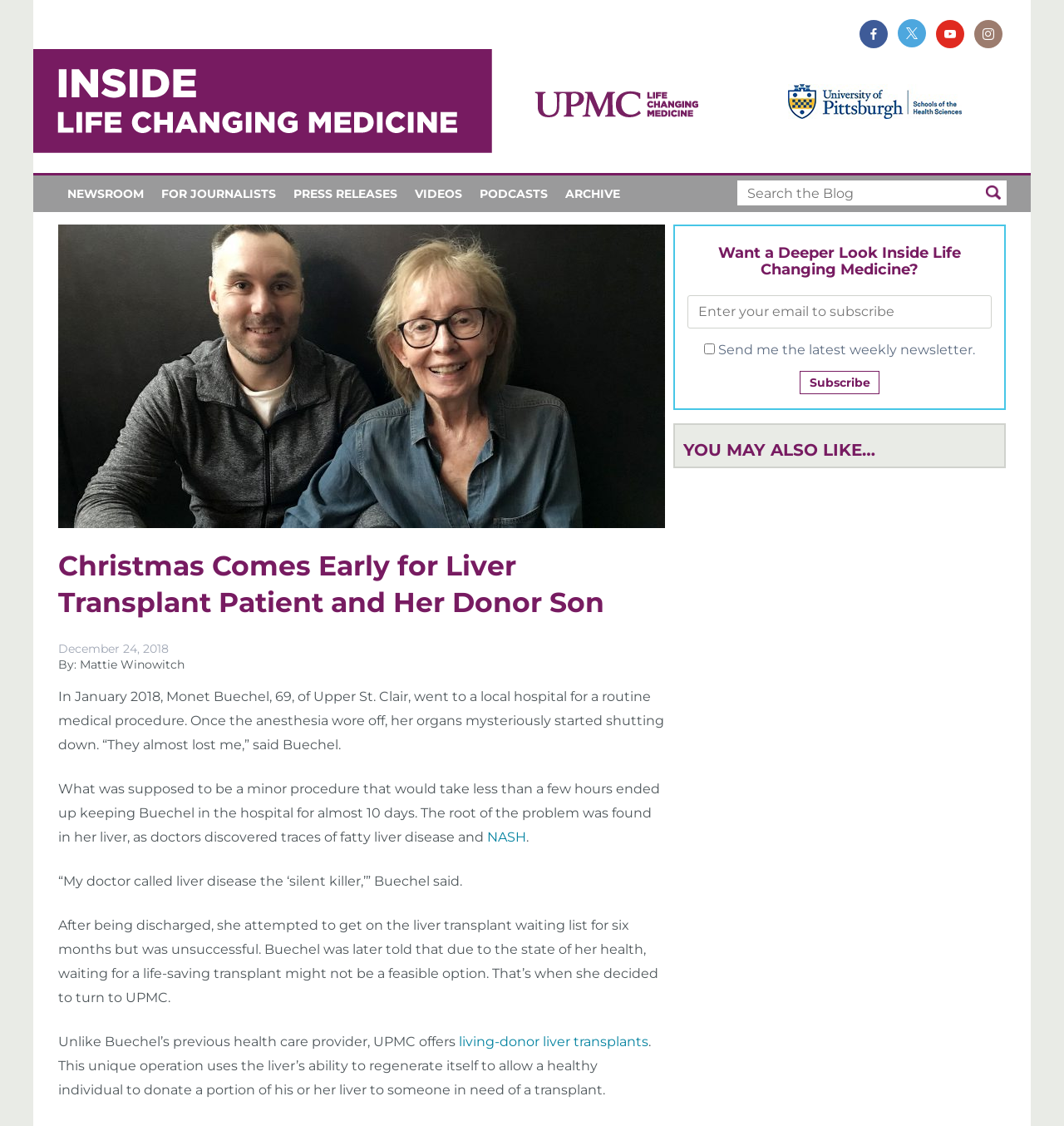Determine the bounding box coordinates of the area to click in order to meet this instruction: "Read the article 'Christmas Comes Early for Liver Transplant Patient and Her Donor Son'".

[0.055, 0.458, 0.625, 0.472]